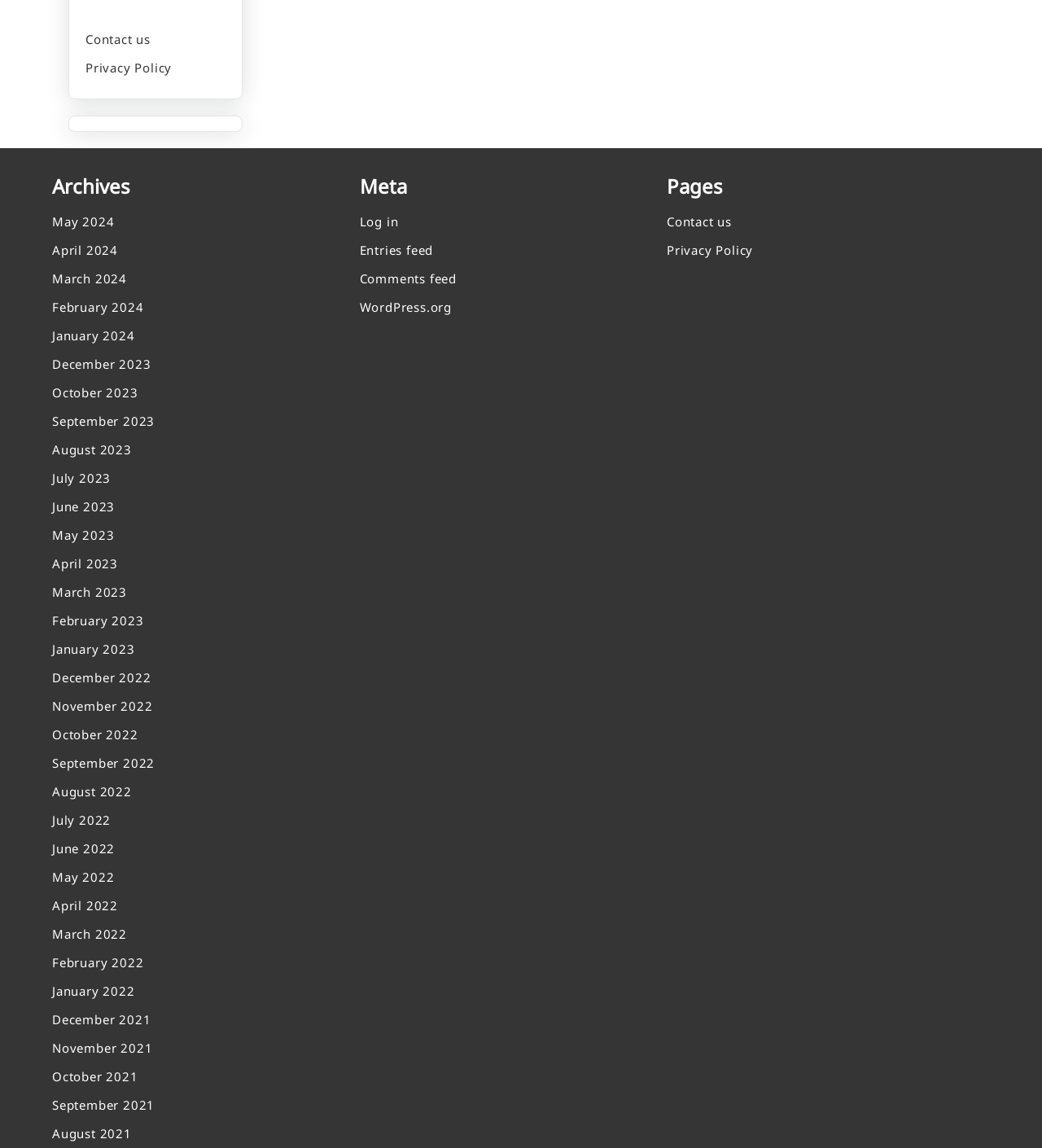What is the first link under the 'Pages' heading?
Give a single word or phrase answer based on the content of the image.

Contact us